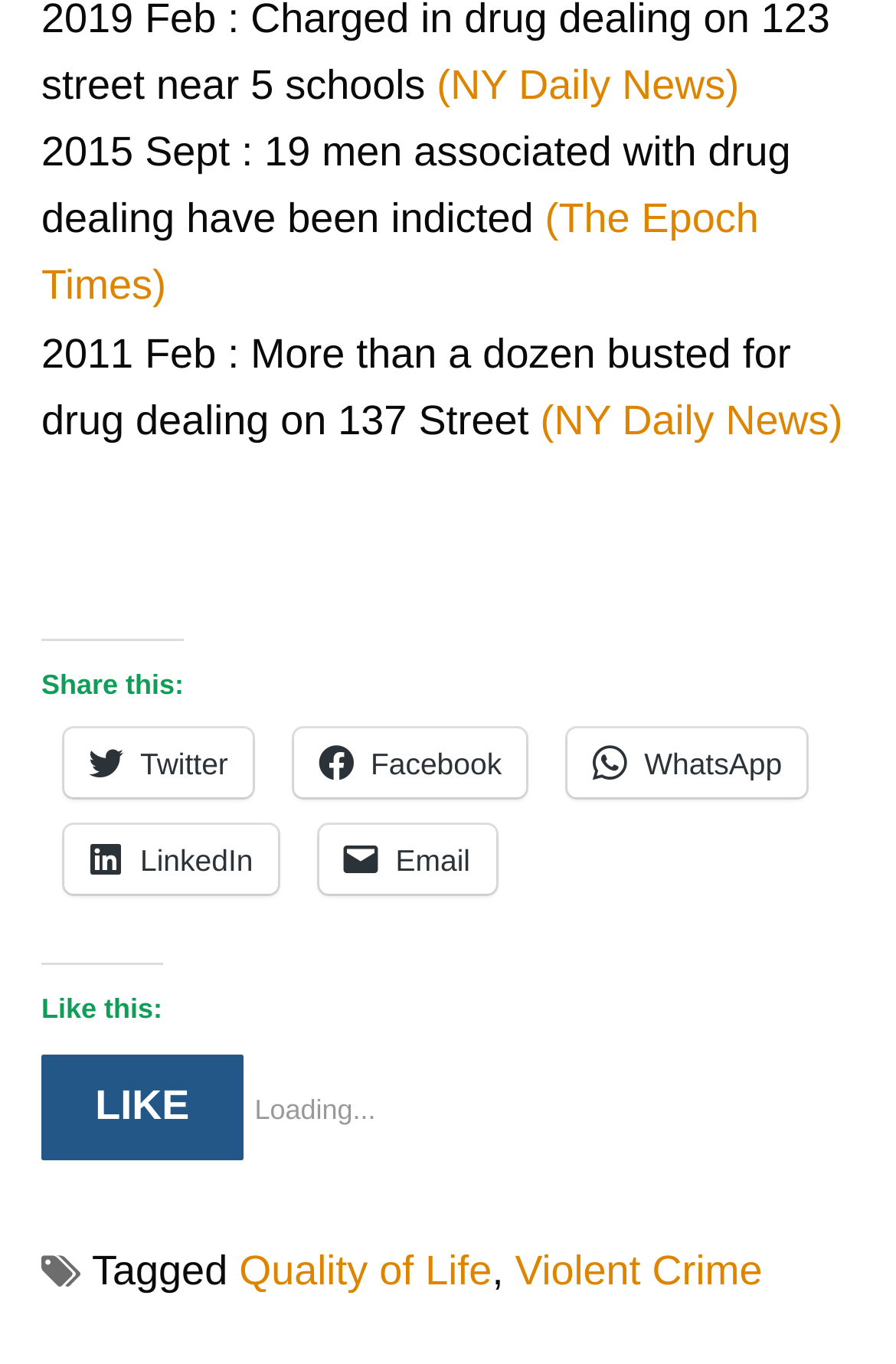Find the bounding box coordinates of the element to click in order to complete this instruction: "Share on Twitter". The bounding box coordinates must be four float numbers between 0 and 1, denoted as [left, top, right, bottom].

[0.072, 0.534, 0.283, 0.585]